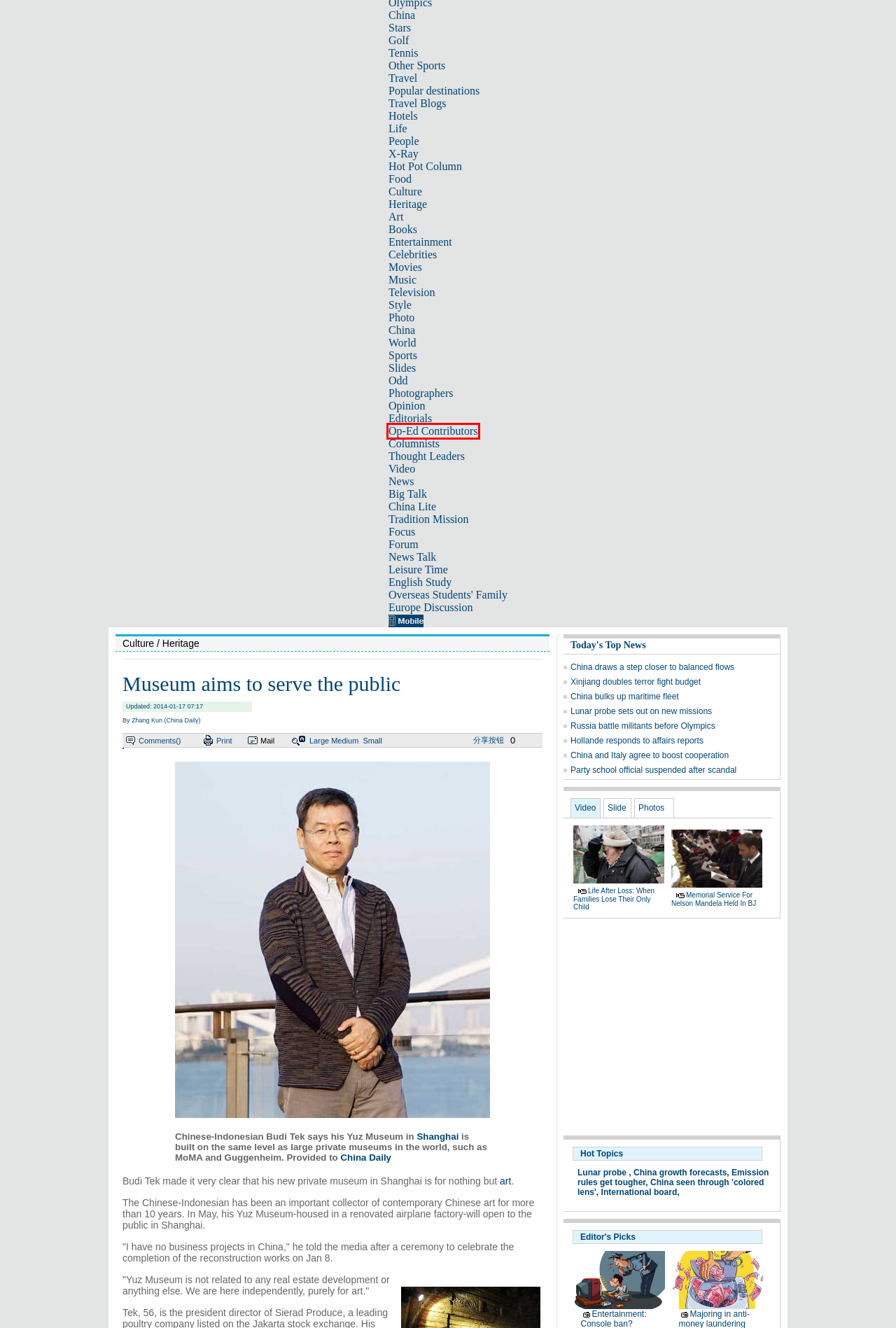A screenshot of a webpage is given, featuring a red bounding box around a UI element. Please choose the webpage description that best aligns with the new webpage after clicking the element in the bounding box. These are the descriptions:
A. Golf - EUROPE - Chinadaily.com.cn
B. Style
 - Chinadaily European Edition
C. Editorials - EUROPE - Chinadaily.com.cn
D. Music
 - Chinadaily European Edition
E. City Tours - EUROPE - Chinadaily.com.cn
F. Television
 - Chinadaily European Edition
G. Other Sports - EUROPE - Chinadaily.com.cn
H. Op-Ed Contributors - EUROPE - Chinadaily.com.cn

H